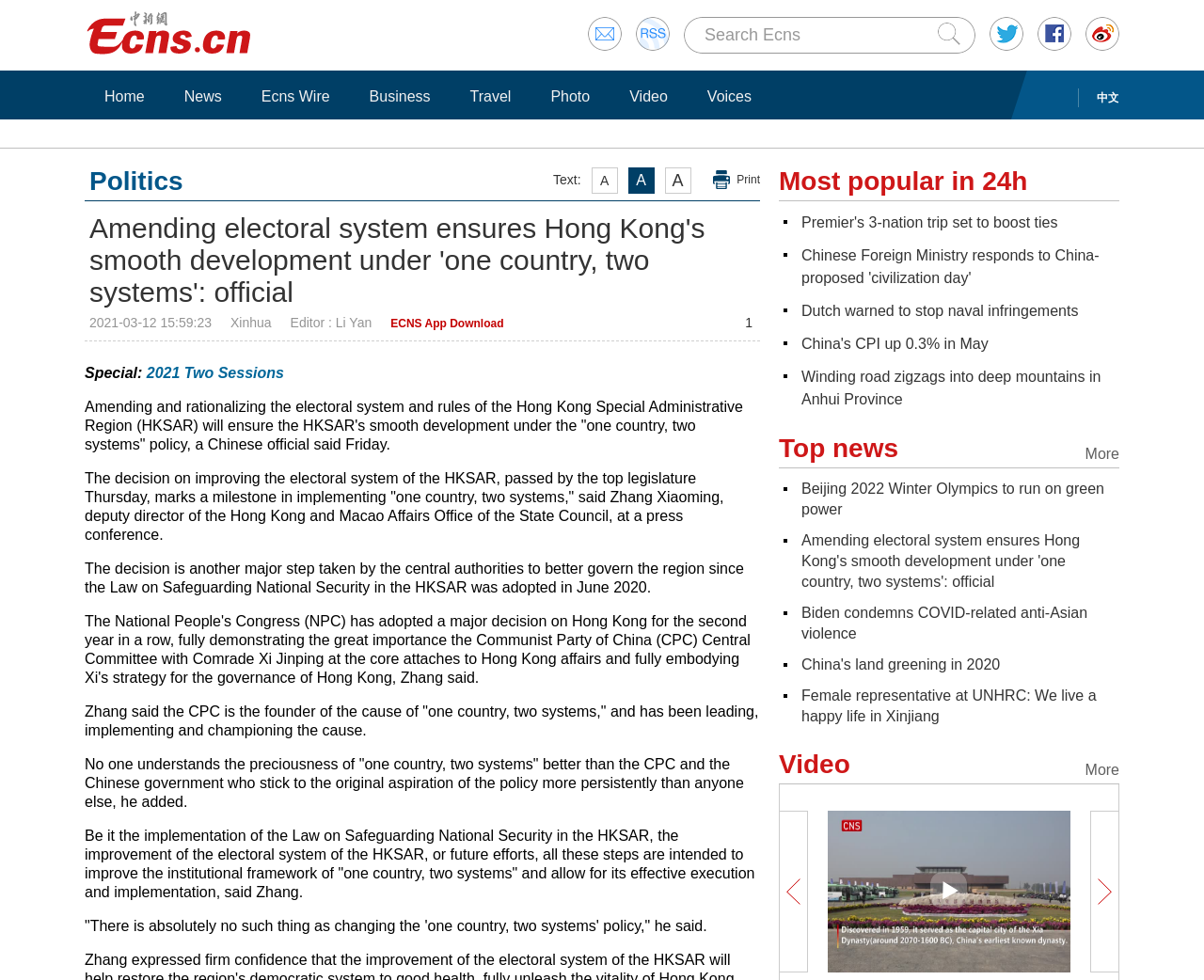Determine and generate the text content of the webpage's headline.

Amending electoral system ensures Hong Kong's smooth development under 'one country, two systems': official